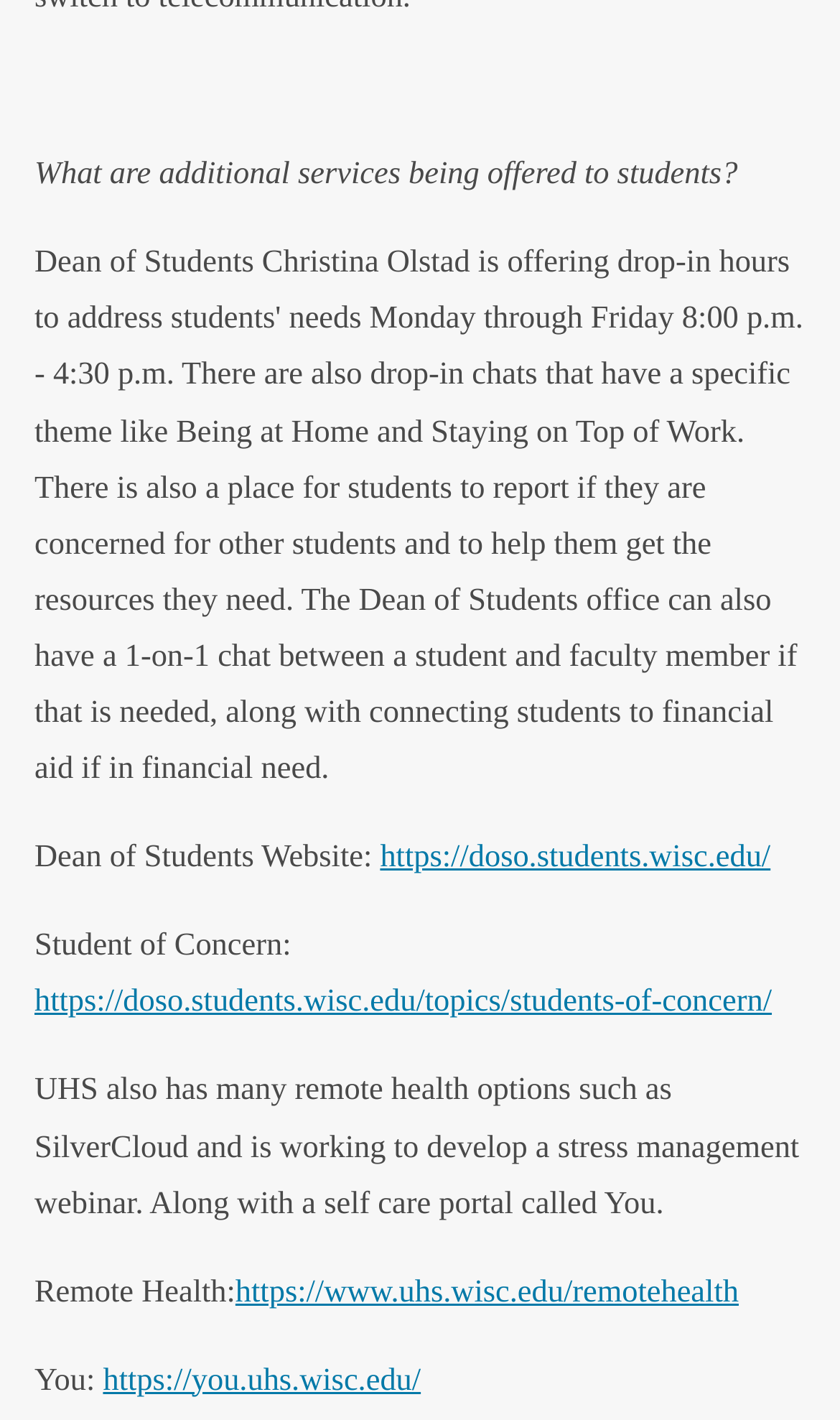Answer the question below using just one word or a short phrase: 
How many links are present on the webpage?

Four